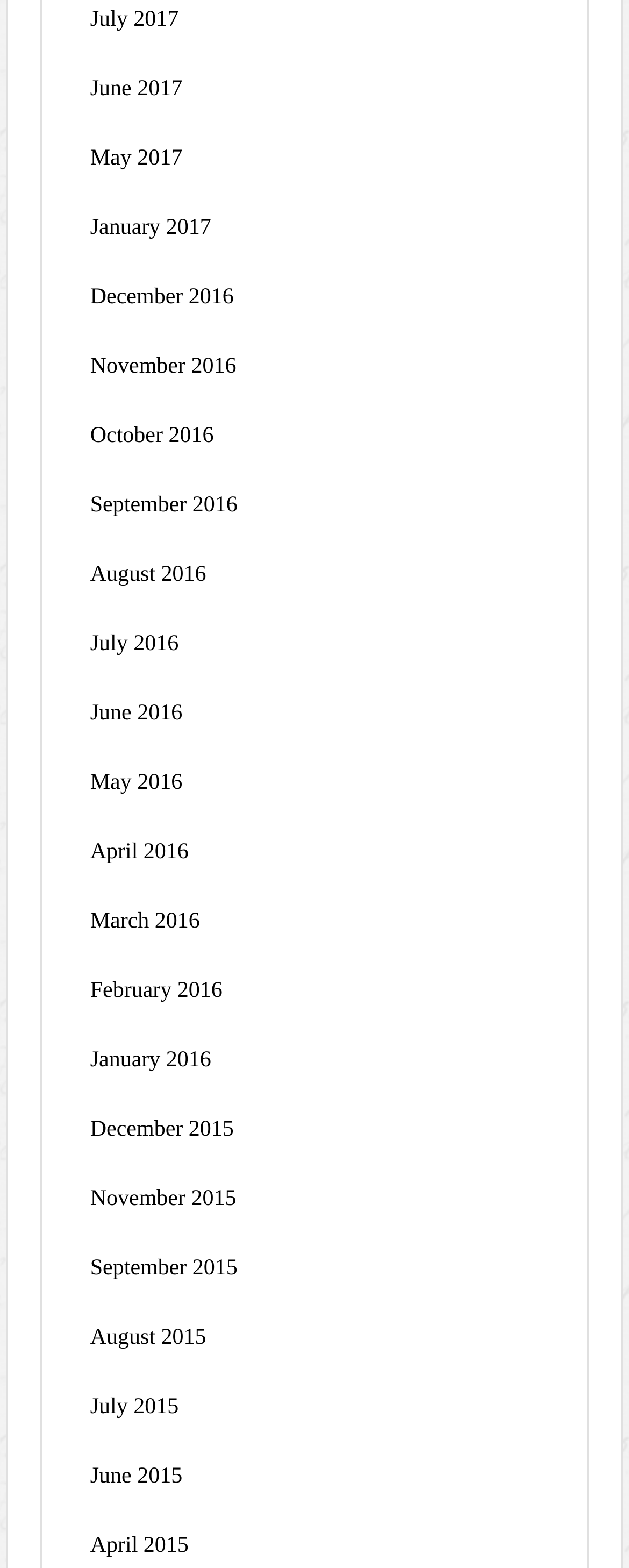Could you provide the bounding box coordinates for the portion of the screen to click to complete this instruction: "view July 2017"?

[0.143, 0.005, 0.284, 0.021]